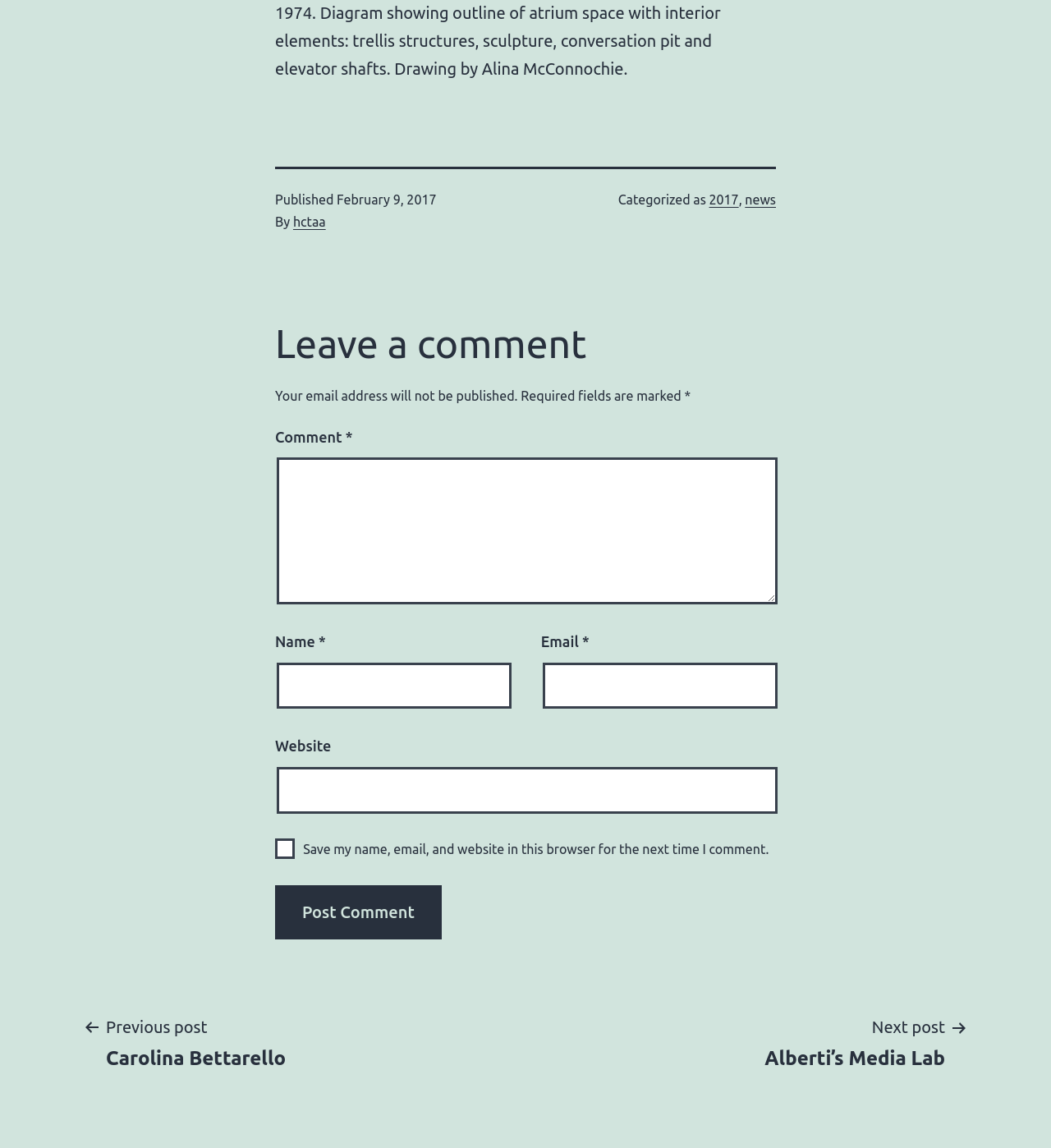Give a short answer using one word or phrase for the question:
What is the label of the first textbox?

Comment